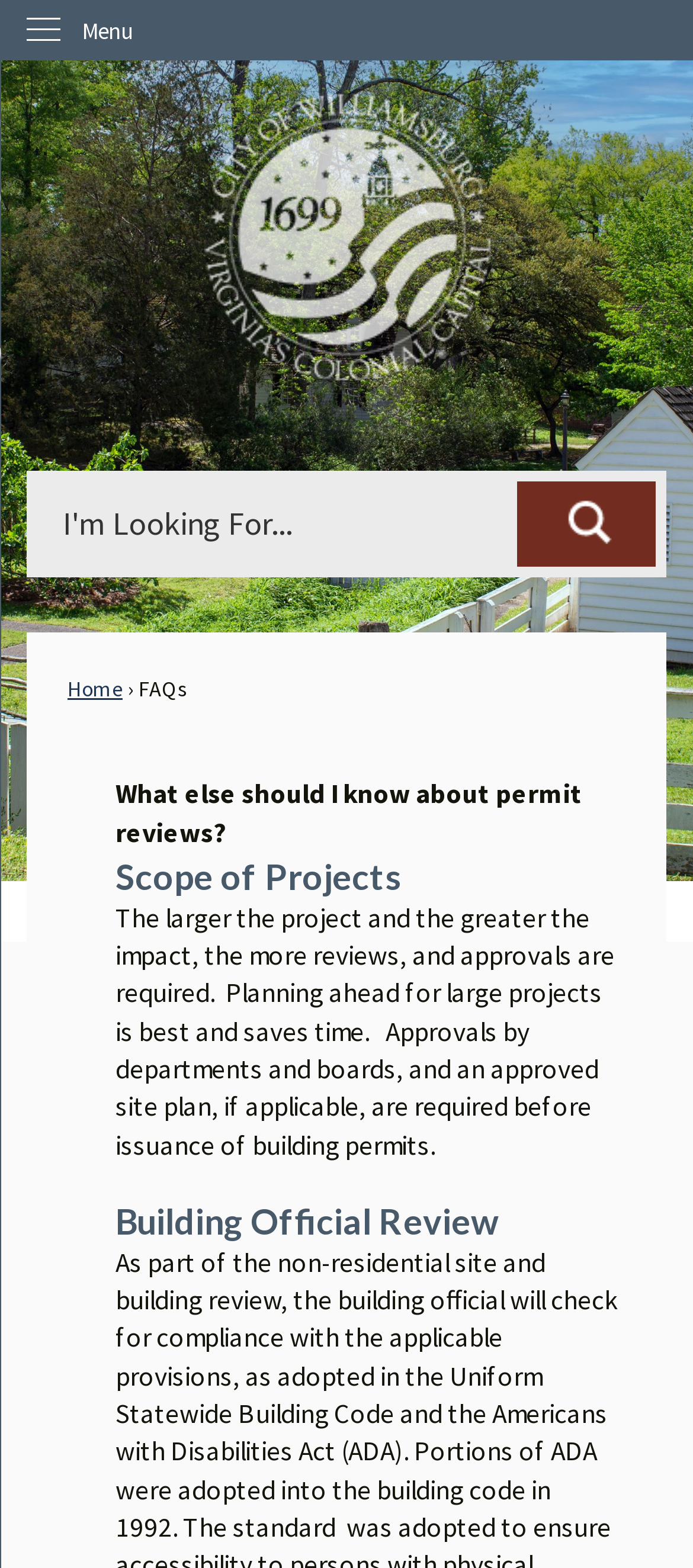Find the coordinates for the bounding box of the element with this description: "Skip to Main Content".

[0.0, 0.0, 0.044, 0.019]